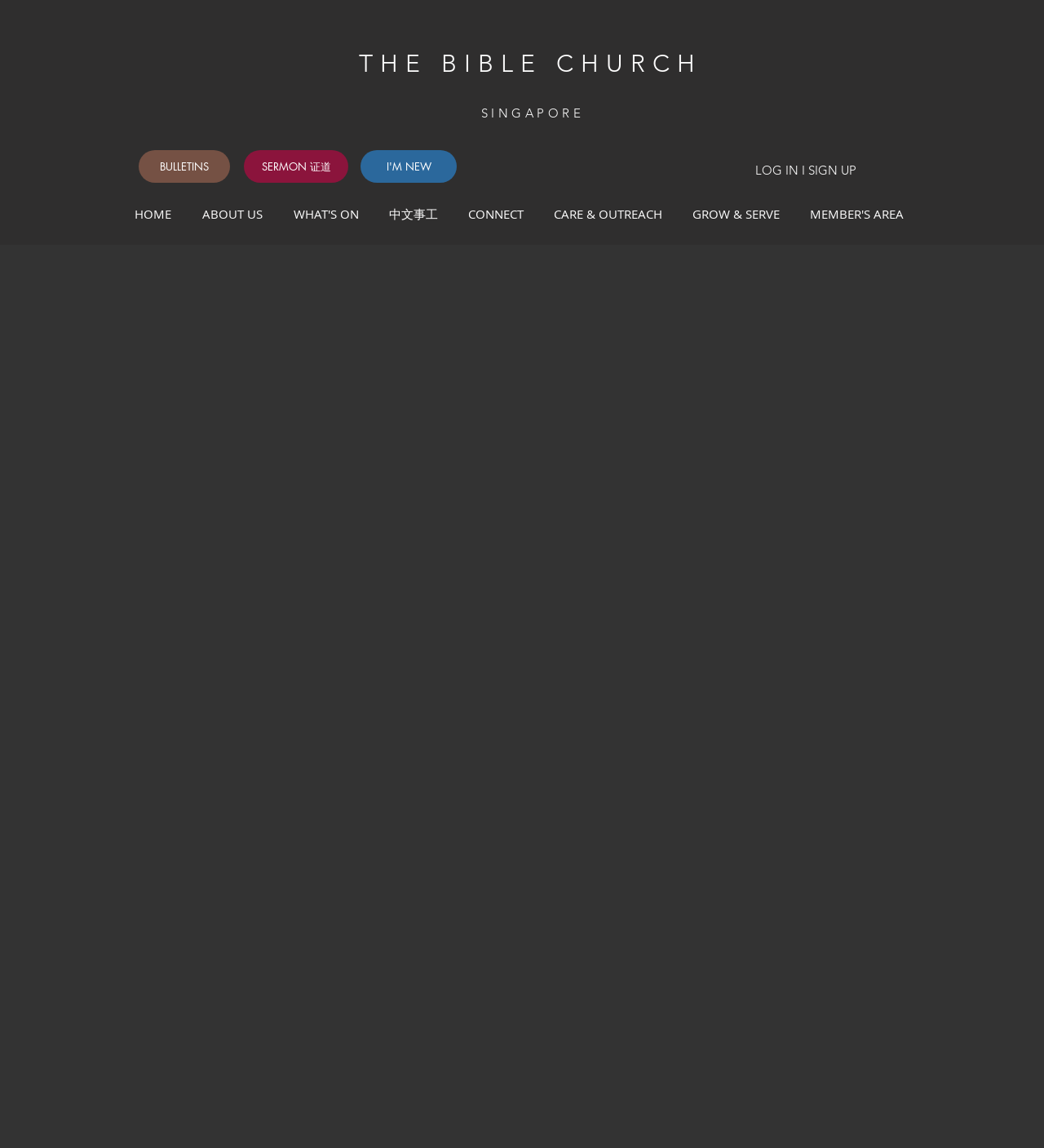Please specify the bounding box coordinates of the region to click in order to perform the following instruction: "Click the SERMON 证道 link".

[0.234, 0.131, 0.334, 0.159]